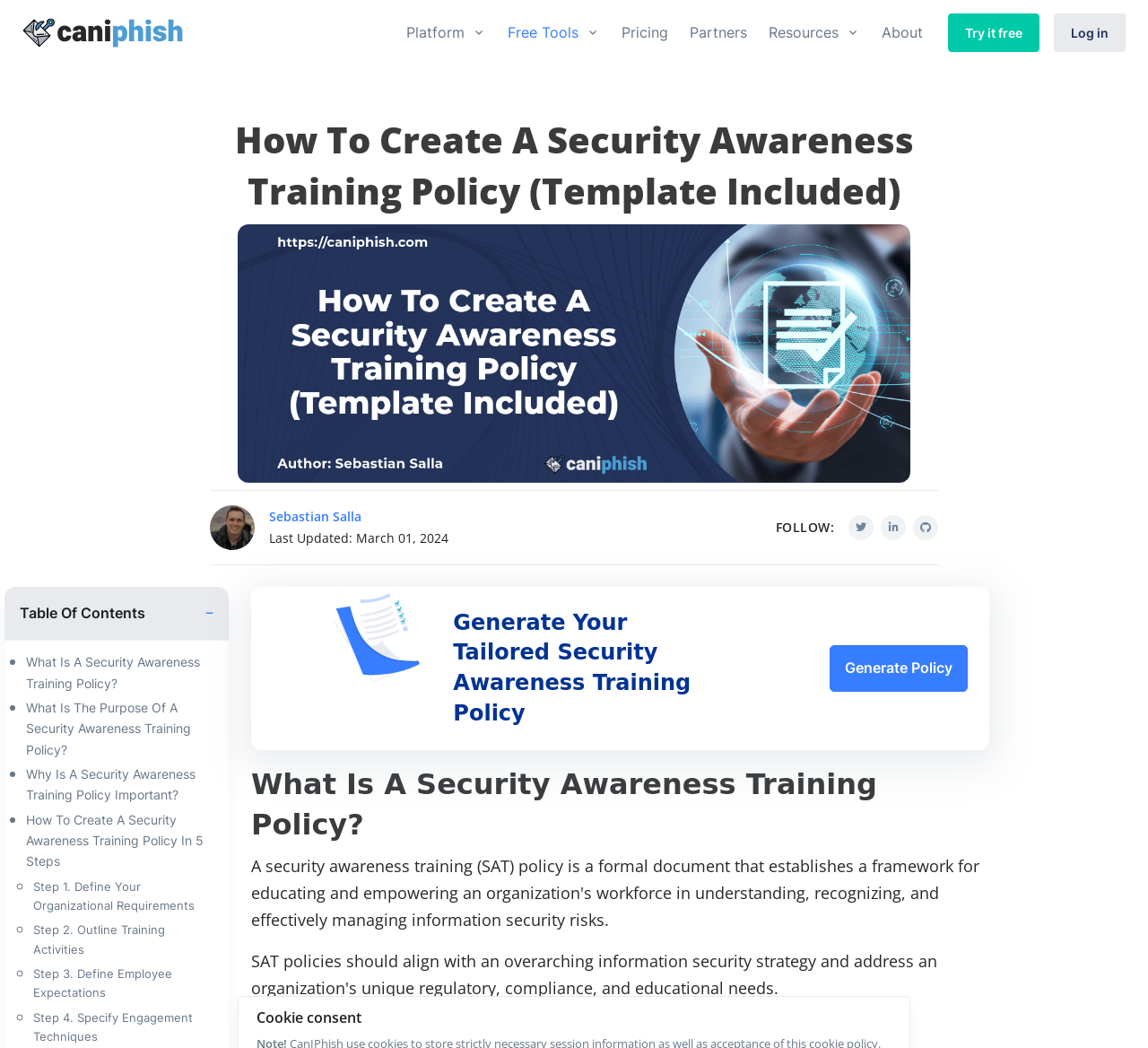Please find the bounding box coordinates for the clickable element needed to perform this instruction: "Click on the 'Try it free' button".

[0.826, 0.012, 0.905, 0.049]